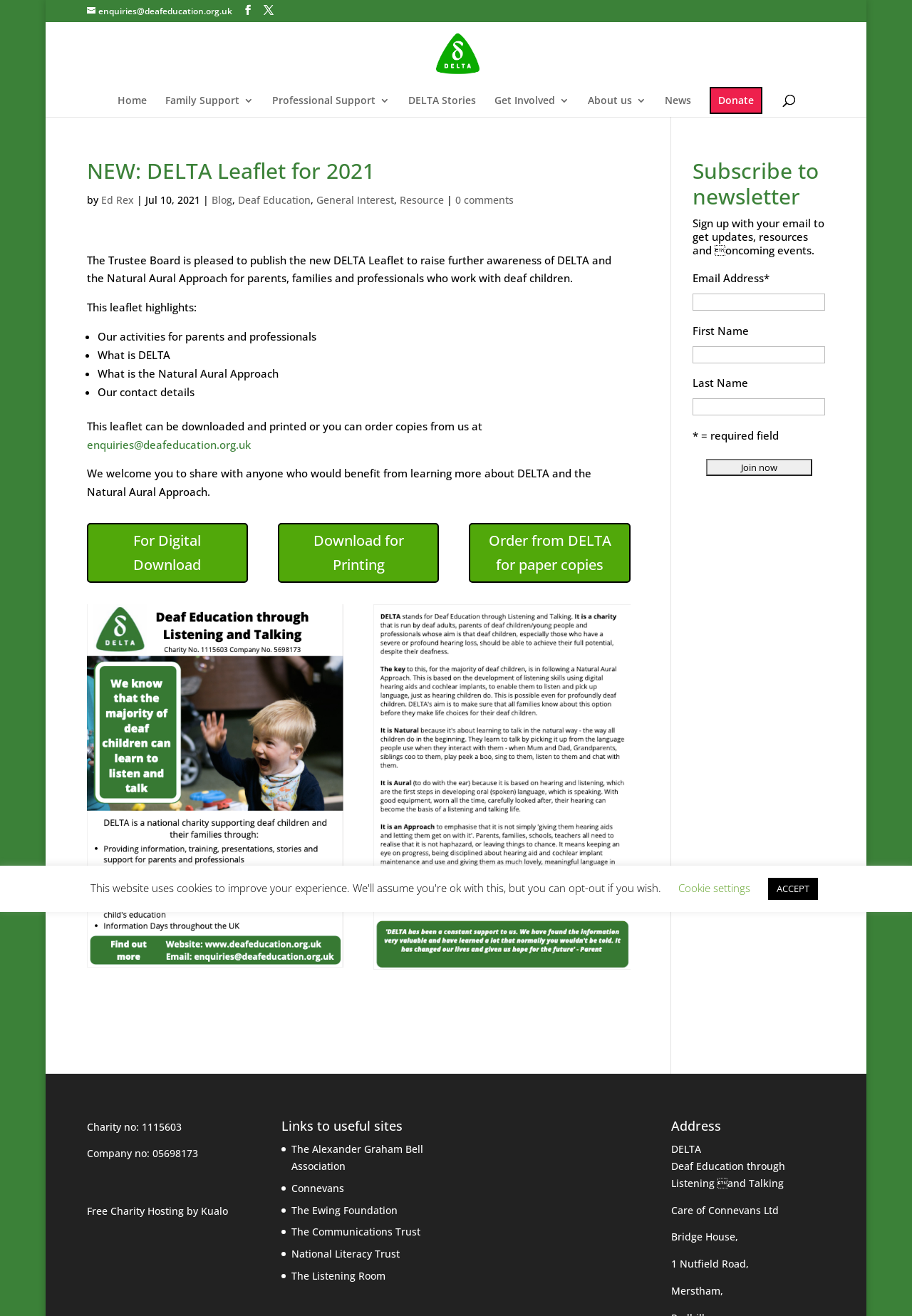Locate the bounding box coordinates of the element to click to perform the following action: 'Download the DELTA leaflet'. The coordinates should be given as four float values between 0 and 1, in the form of [left, top, right, bottom].

[0.095, 0.397, 0.272, 0.443]